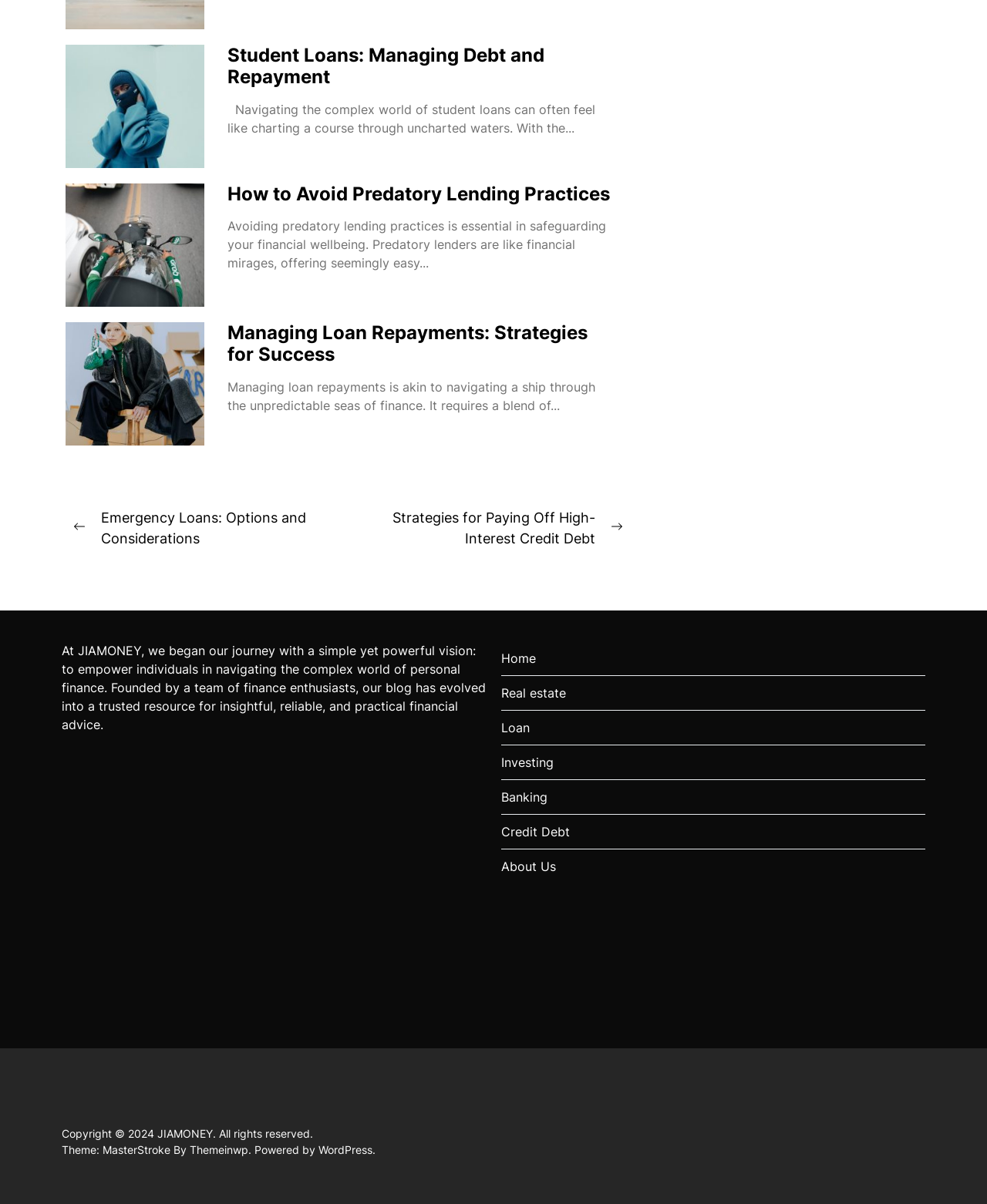Identify the bounding box coordinates of the region I need to click to complete this instruction: "Click on the 'Home' link".

[0.508, 0.532, 0.938, 0.561]